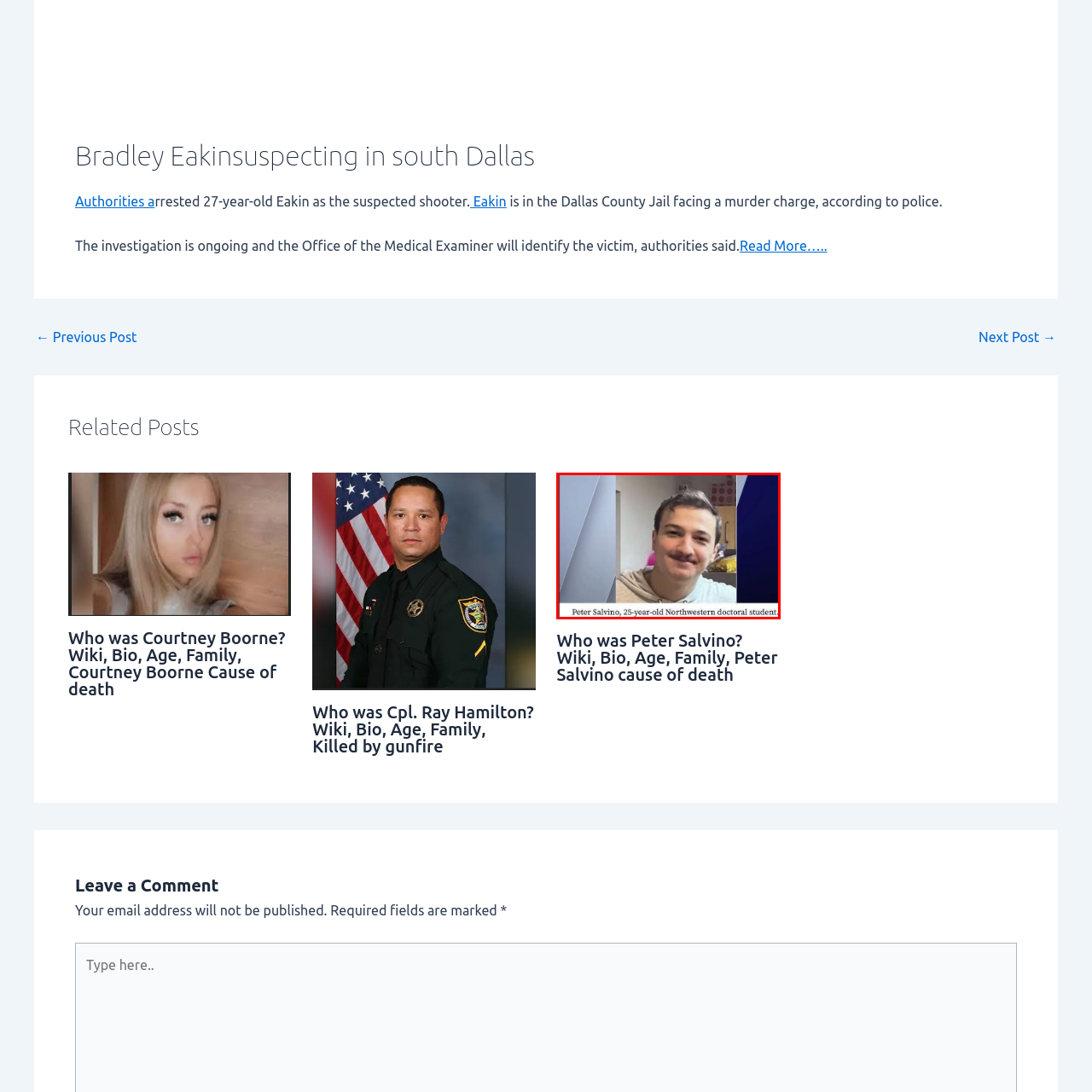Analyze the picture within the red frame, What is the purpose of the image? 
Provide a one-word or one-phrase response.

Tribute or feature